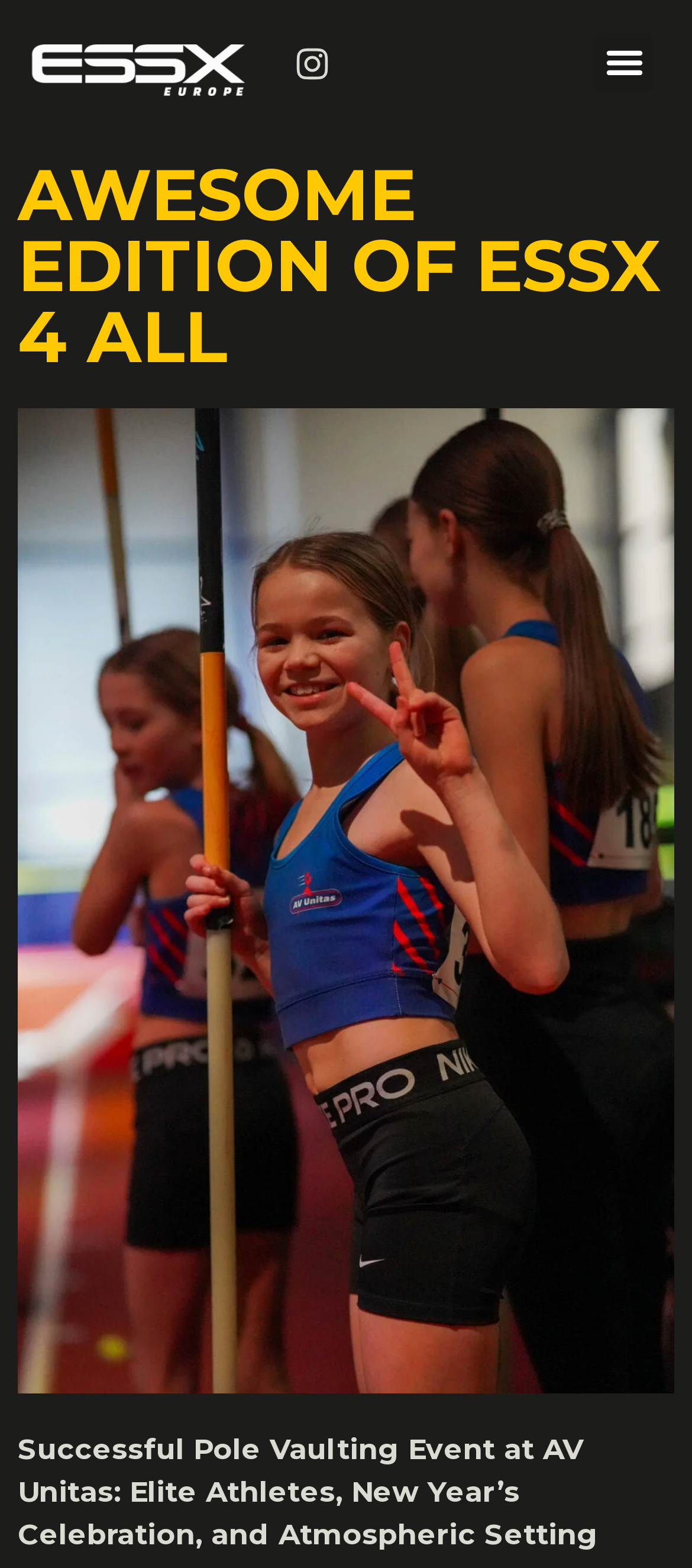Please extract the webpage's main title and generate its text content.

AWESOME EDITION OF ESSX 4 ALL